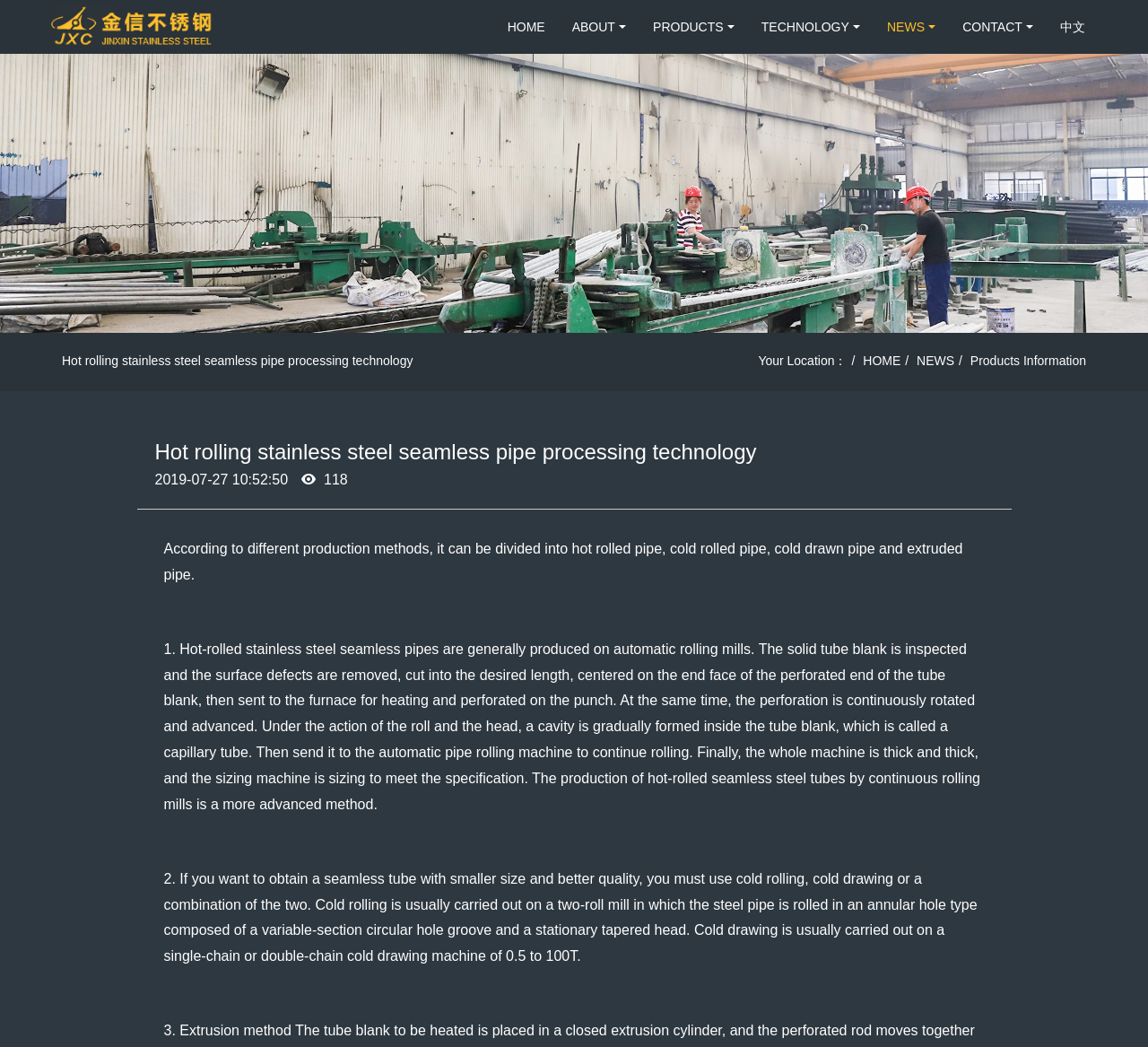Using the given description, provide the bounding box coordinates formatted as (top-left x, top-left y, bottom-right x, bottom-right y), with all values being floating point numbers between 0 and 1. Description: HOME

[0.43, 0.0, 0.486, 0.051]